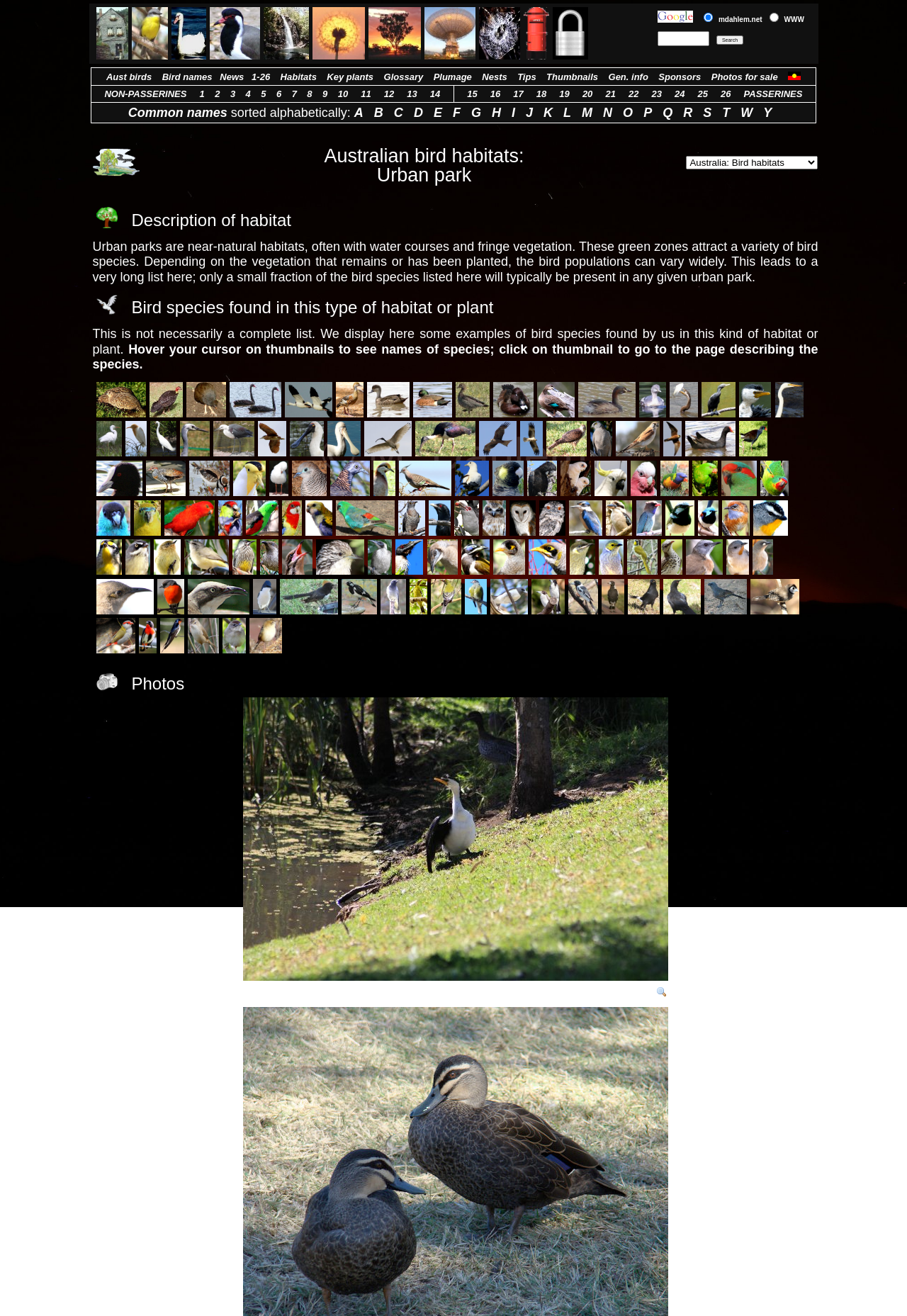Could you indicate the bounding box coordinates of the region to click in order to complete this instruction: "Click the link to Michael Dahlem's astronomy pages".

[0.468, 0.037, 0.524, 0.047]